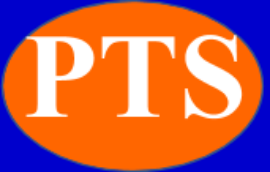Thoroughly describe what you see in the image.

The image features the logo of Professional Transport Services (PTS), prominently displayed against a vibrant orange background. The text "PTS" is depicted in bold, white font, emphasizing the company's identity. The logo is encased in an oval shape outlined in blue, creating a striking contrast that enhances visibility. This visual representation aligns with the company's branding and is part of the guidance provided by DVSA regarding record-keeping for drivers who have not been active.